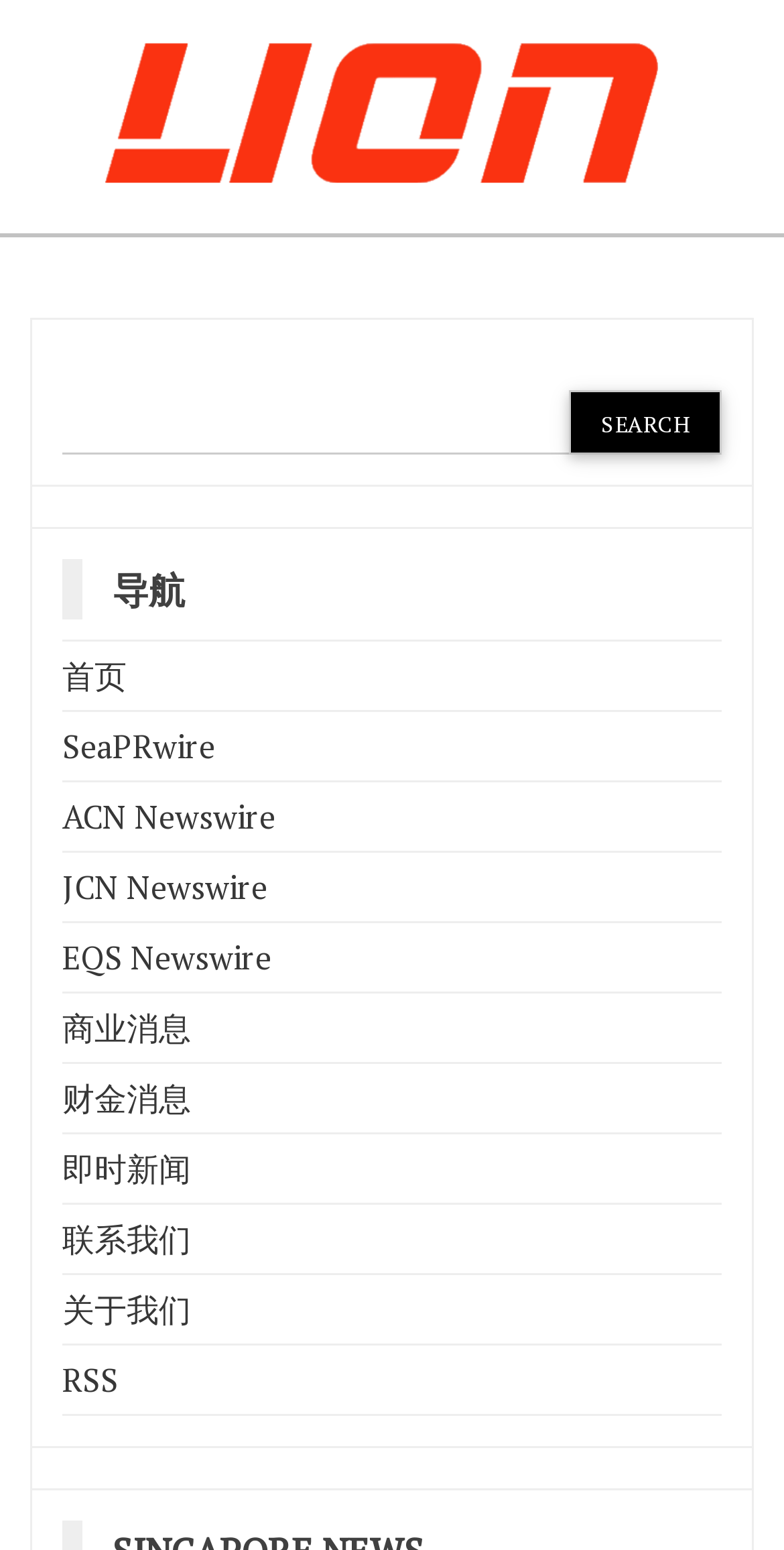Find and provide the bounding box coordinates for the UI element described here: "关于我们". The coordinates should be given as four float numbers between 0 and 1: [left, top, right, bottom].

[0.079, 0.831, 0.244, 0.859]